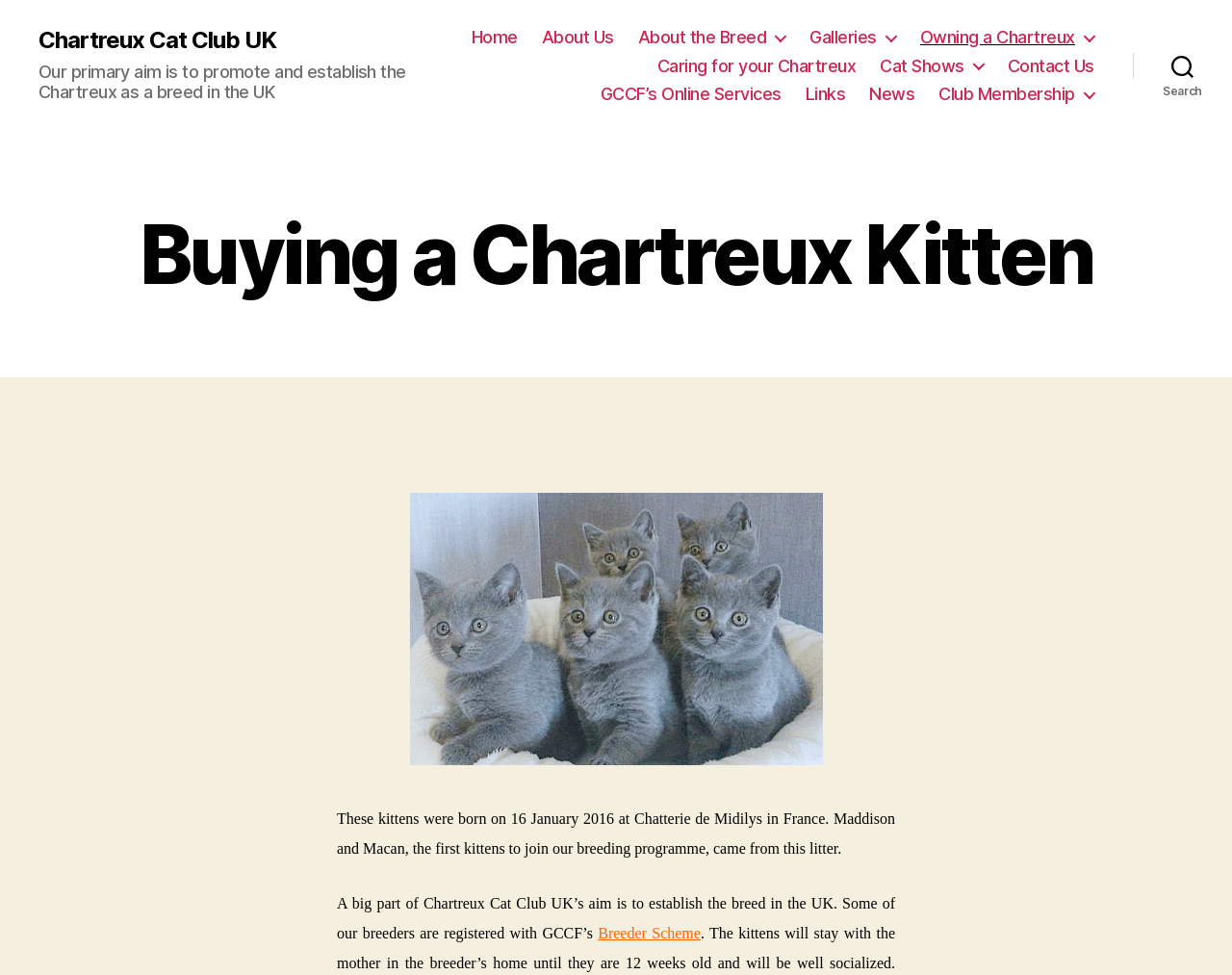Look at the image and give a detailed response to the following question: What organization are some of the breeders registered with?

The static text on the webpage mentions that 'Some of our breeders are registered with GCCF’s', which indicates that some of the breeders are registered with GCCF.